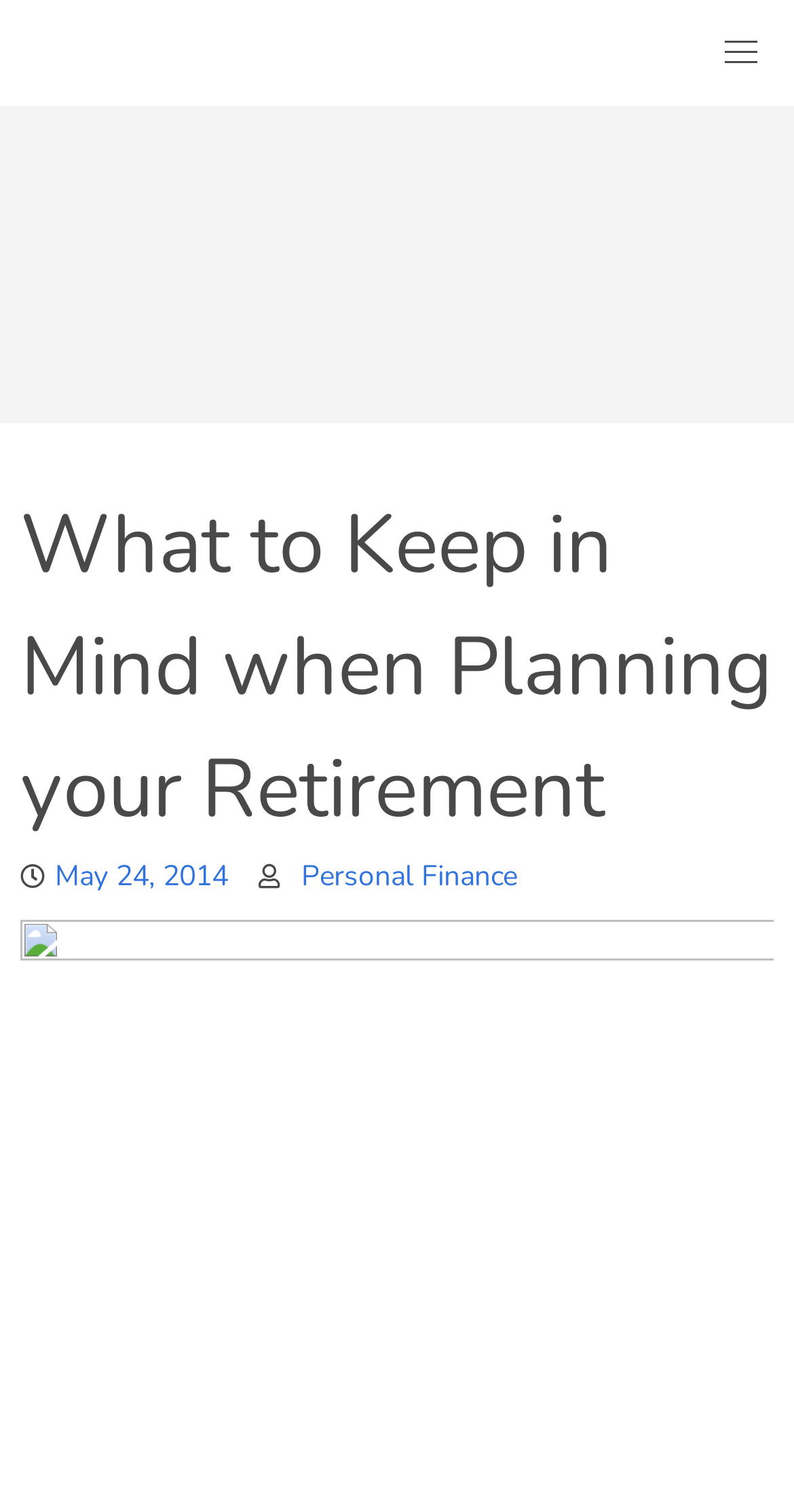Could you identify the text that serves as the heading for this webpage?

What to Keep in Mind when Planning your Retirement